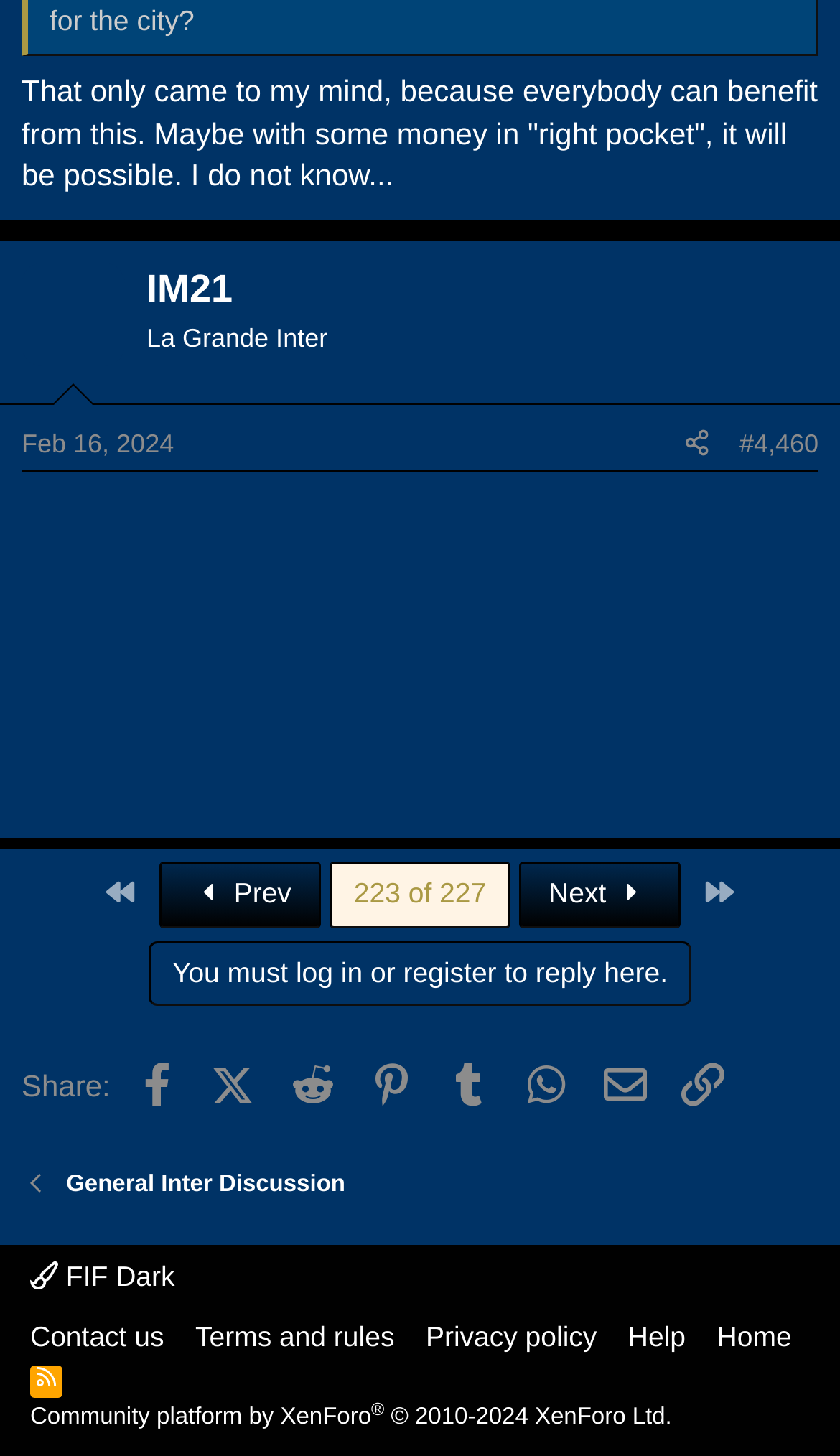Please give the bounding box coordinates of the area that should be clicked to fulfill the following instruction: "Click on the 'IM21' link". The coordinates should be in the format of four float numbers from 0 to 1, i.e., [left, top, right, bottom].

[0.026, 0.18, 0.149, 0.251]